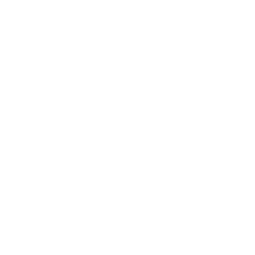Who is Nafeesa Ismail?
Could you answer the question in a detailed manner, providing as much information as possible?

According to the caption, Nafeesa Ismail serves as the Head of Legal, and the logo is a key element in establishing the corporate identity on her homepage.